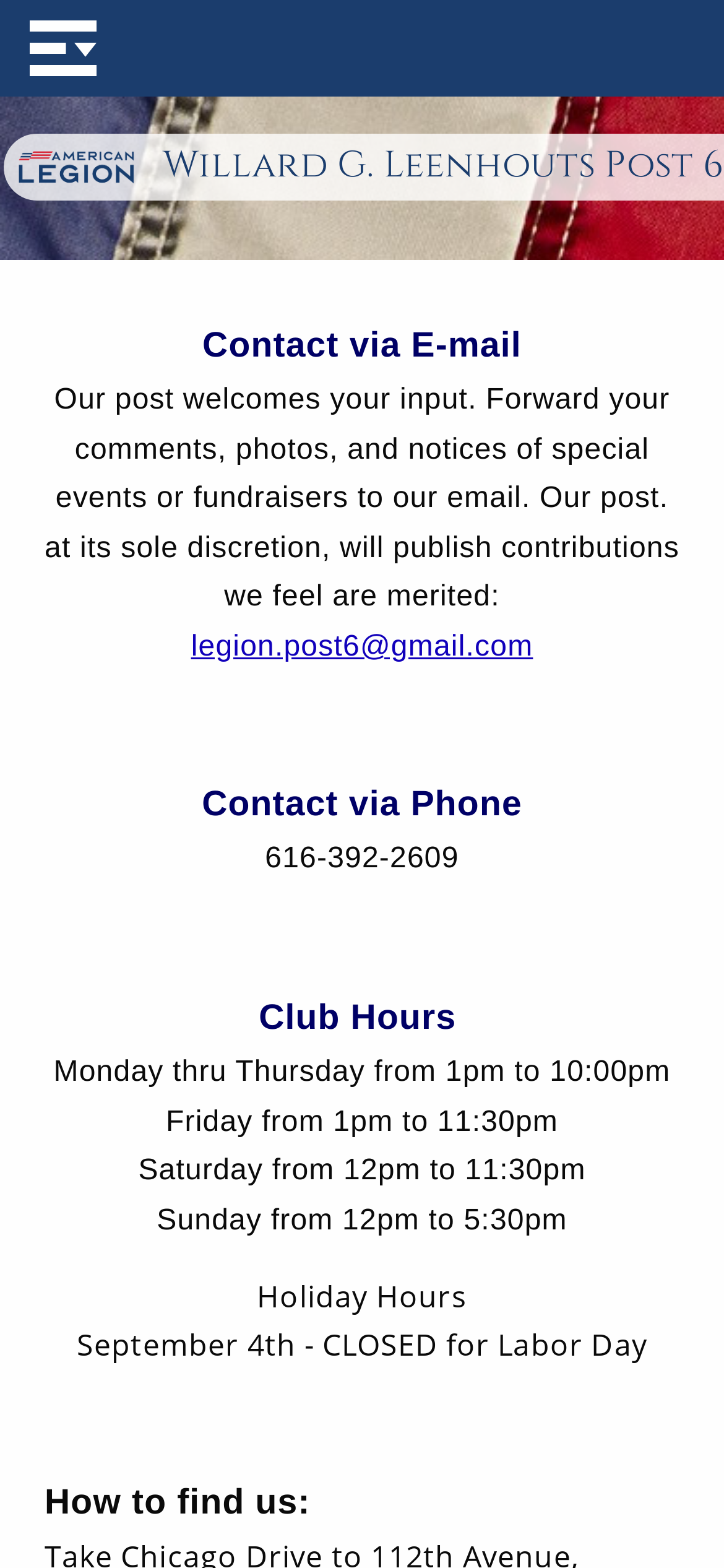Please extract the webpage's main title and generate its text content.

Willard G. Leenhouts Post 6